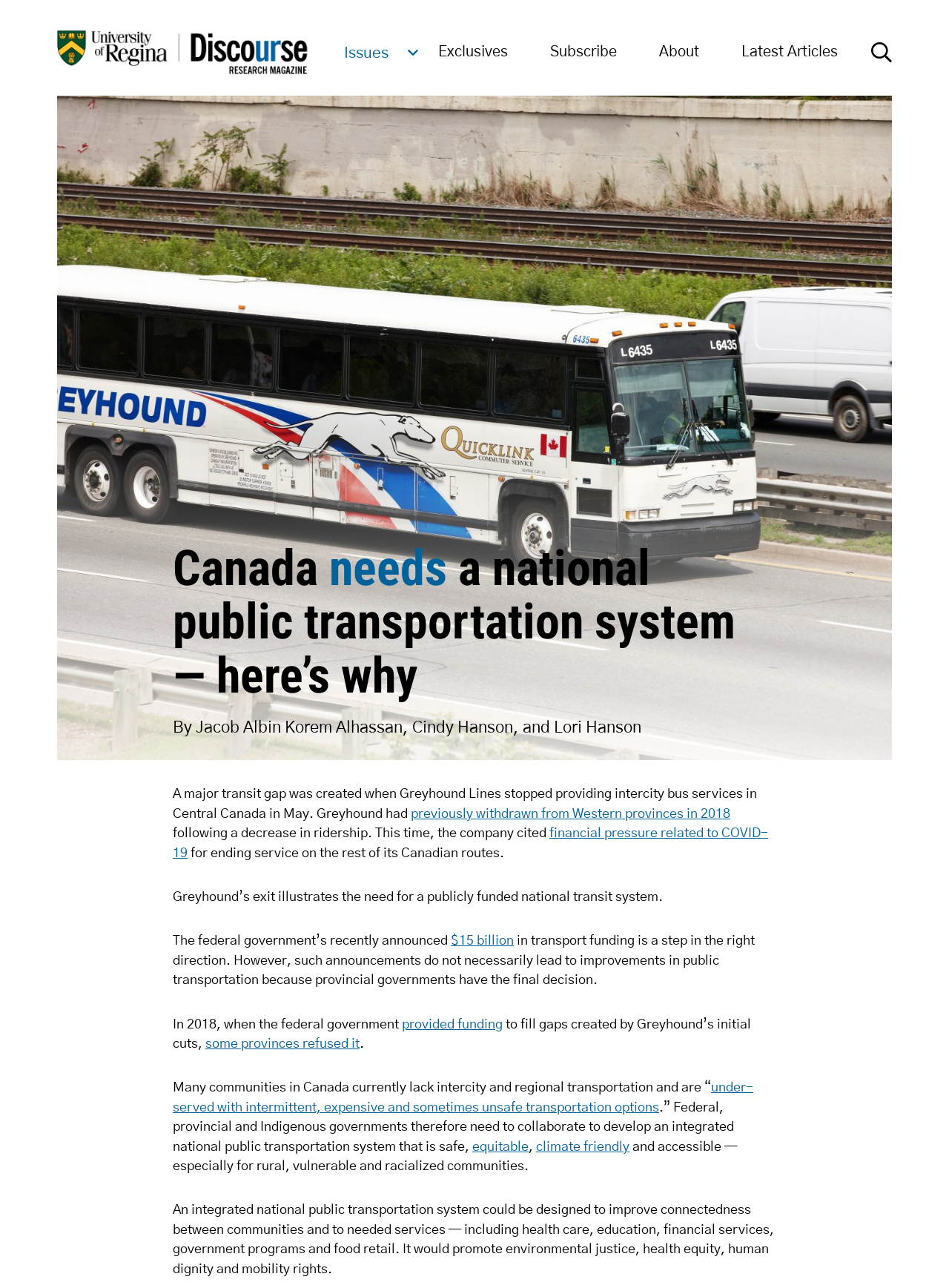Give the bounding box coordinates for the element described by: "some provinces refused it".

[0.216, 0.805, 0.379, 0.816]